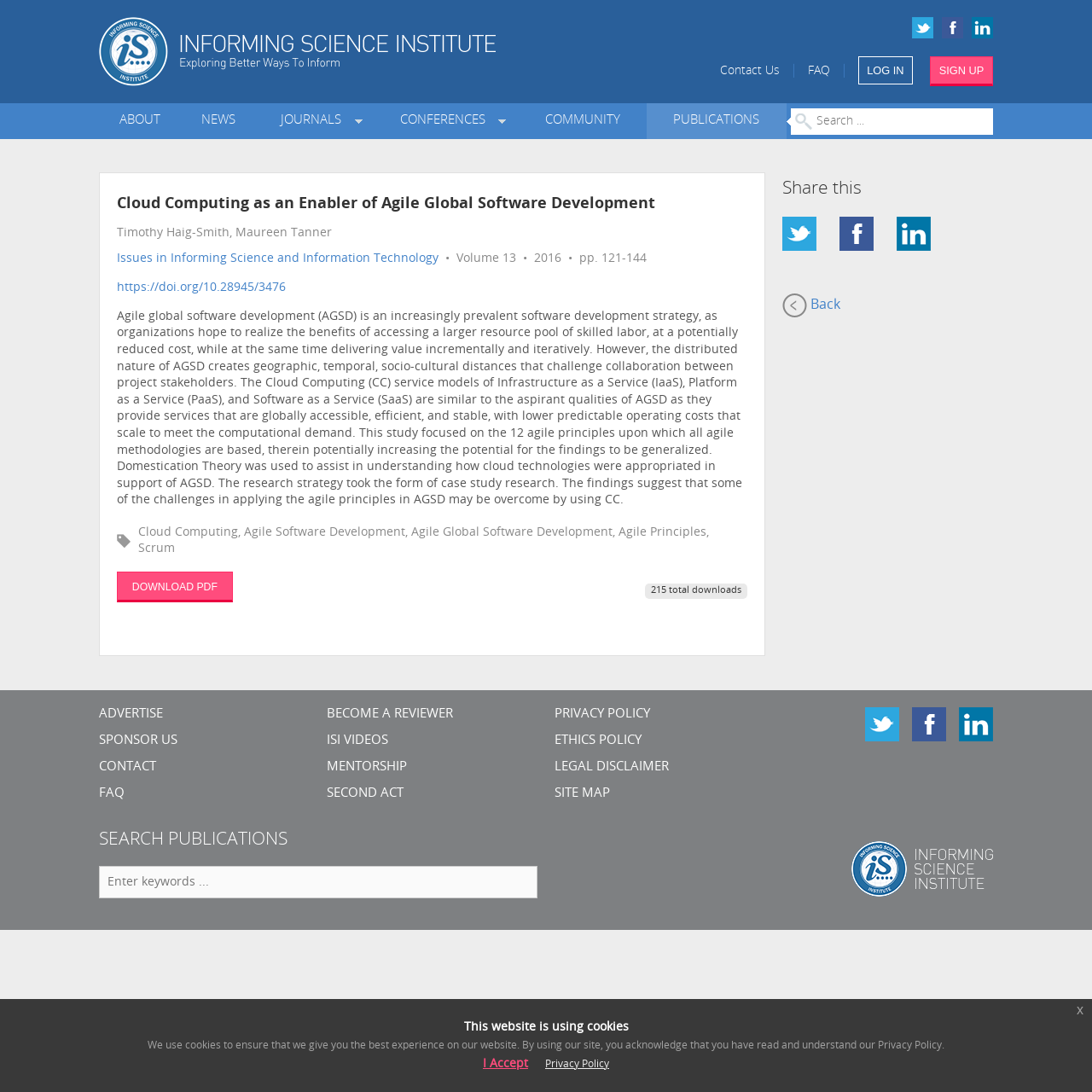Bounding box coordinates are specified in the format (top-left x, top-left y, bottom-right x, bottom-right y). All values are floating point numbers bounded between 0 and 1. Please provide the bounding box coordinate of the region this sentence describes: About

[0.091, 0.095, 0.167, 0.127]